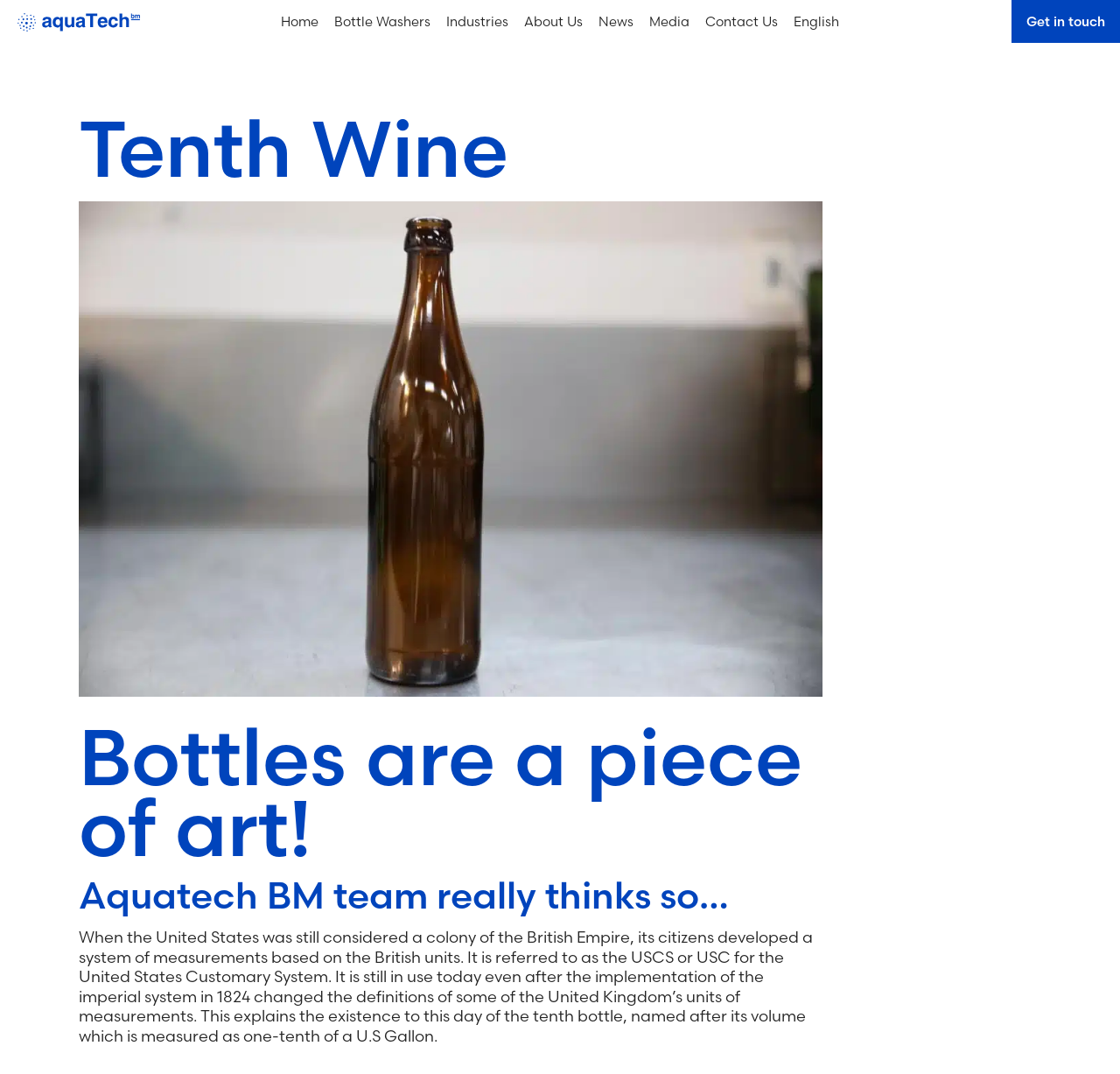Find the bounding box coordinates for the area that must be clicked to perform this action: "Click on Bottle Washers".

[0.298, 0.001, 0.384, 0.039]